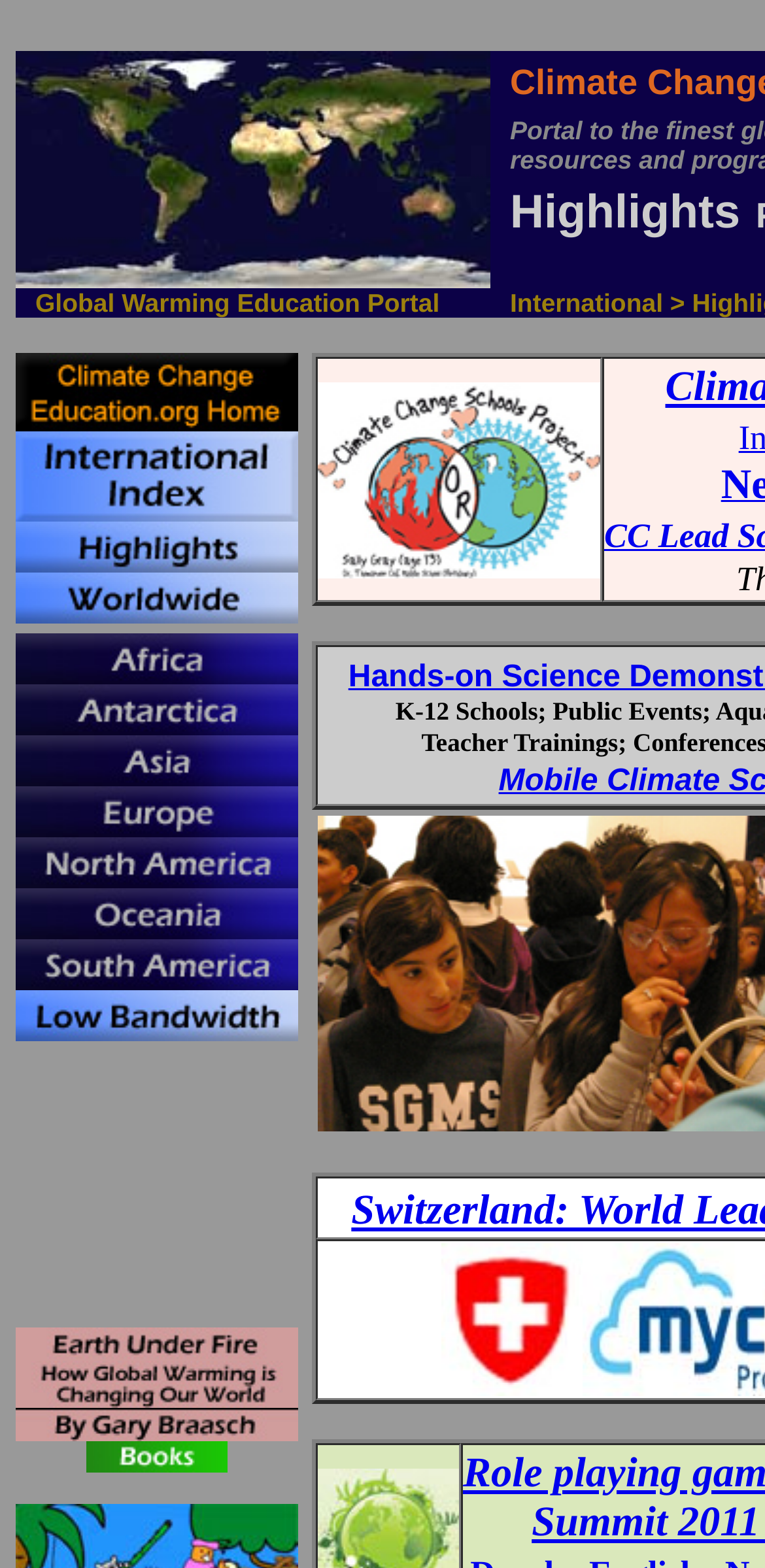Give a comprehensive overview of the webpage, including key elements.

The webpage is about Global Warming International Education Teachers Highlights. At the top, there are two images side by side, taking up about half of the screen width. Below these images, there is a table cell containing the text "Highlights" and some empty space. 

To the left of the "Highlights" text, there is a table cell with the title "Global Warming Education Portal" and a small image. On the right side of the "Highlights" text, there is another table cell with no text or images.

Below these table cells, there are 14 links, each with an image, arranged vertically. These links take up about a quarter of the screen width and are aligned to the left. The images associated with these links are of varying sizes, but they are all relatively small.

Below the links, there is a disabled plugin object and an embedded object that spans about half of the screen width. 

Further down, there is another link with three images, and below that, there is a link with a single image. These links and images are also aligned to the left.

Finally, there is a grid cell that takes up about three-quarters of the screen width. Within this grid cell, there is a link with an image, and below that, there is another image that spans about half of the grid cell's width.